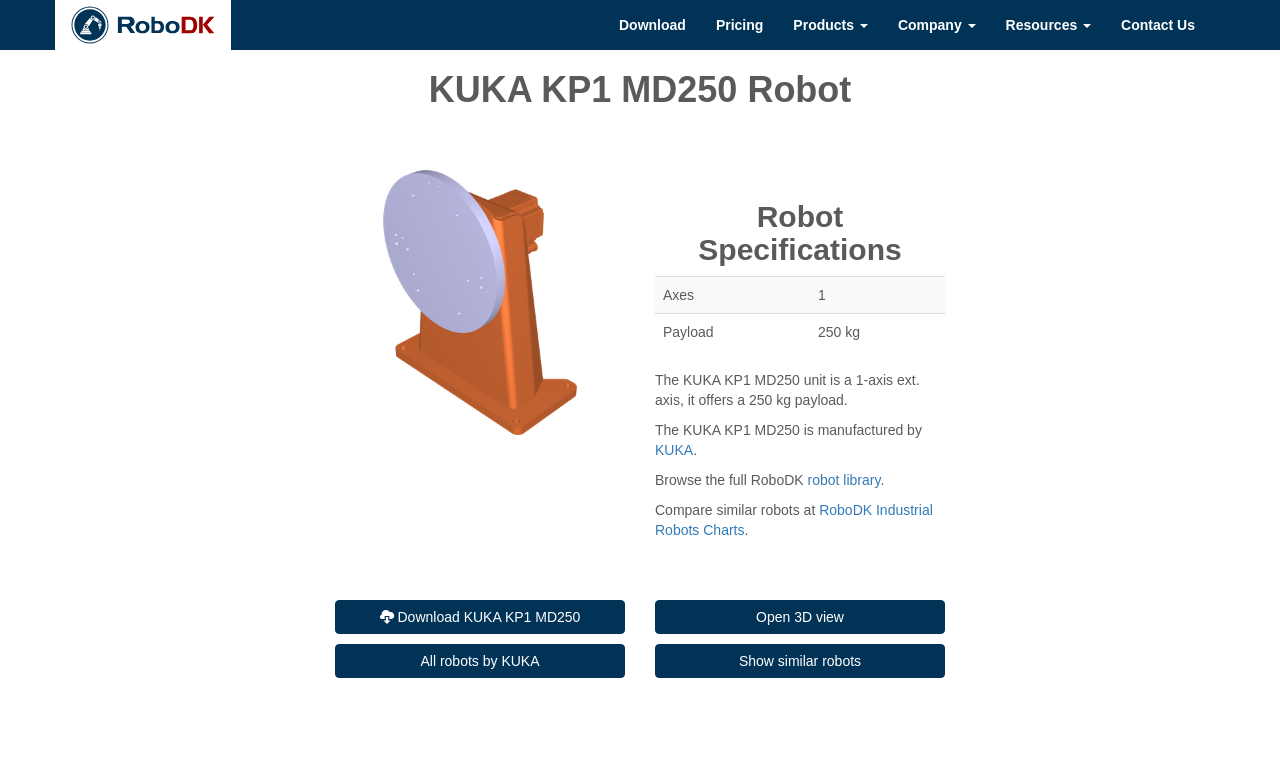Locate the bounding box for the described UI element: "robot library". Ensure the coordinates are four float numbers between 0 and 1, formatted as [left, top, right, bottom].

[0.631, 0.621, 0.688, 0.642]